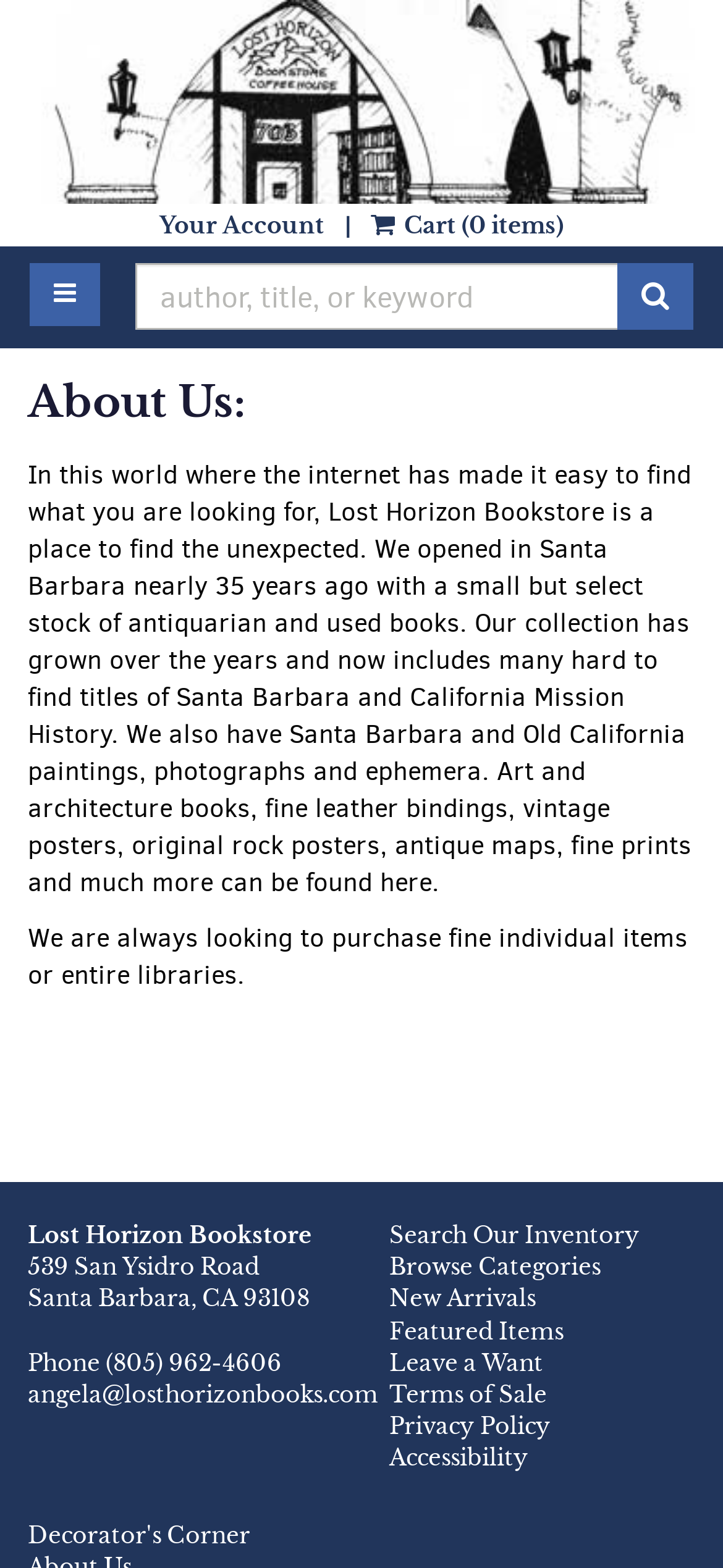Please determine the bounding box coordinates of the element's region to click for the following instruction: "Browse categories".

[0.538, 0.799, 0.831, 0.817]